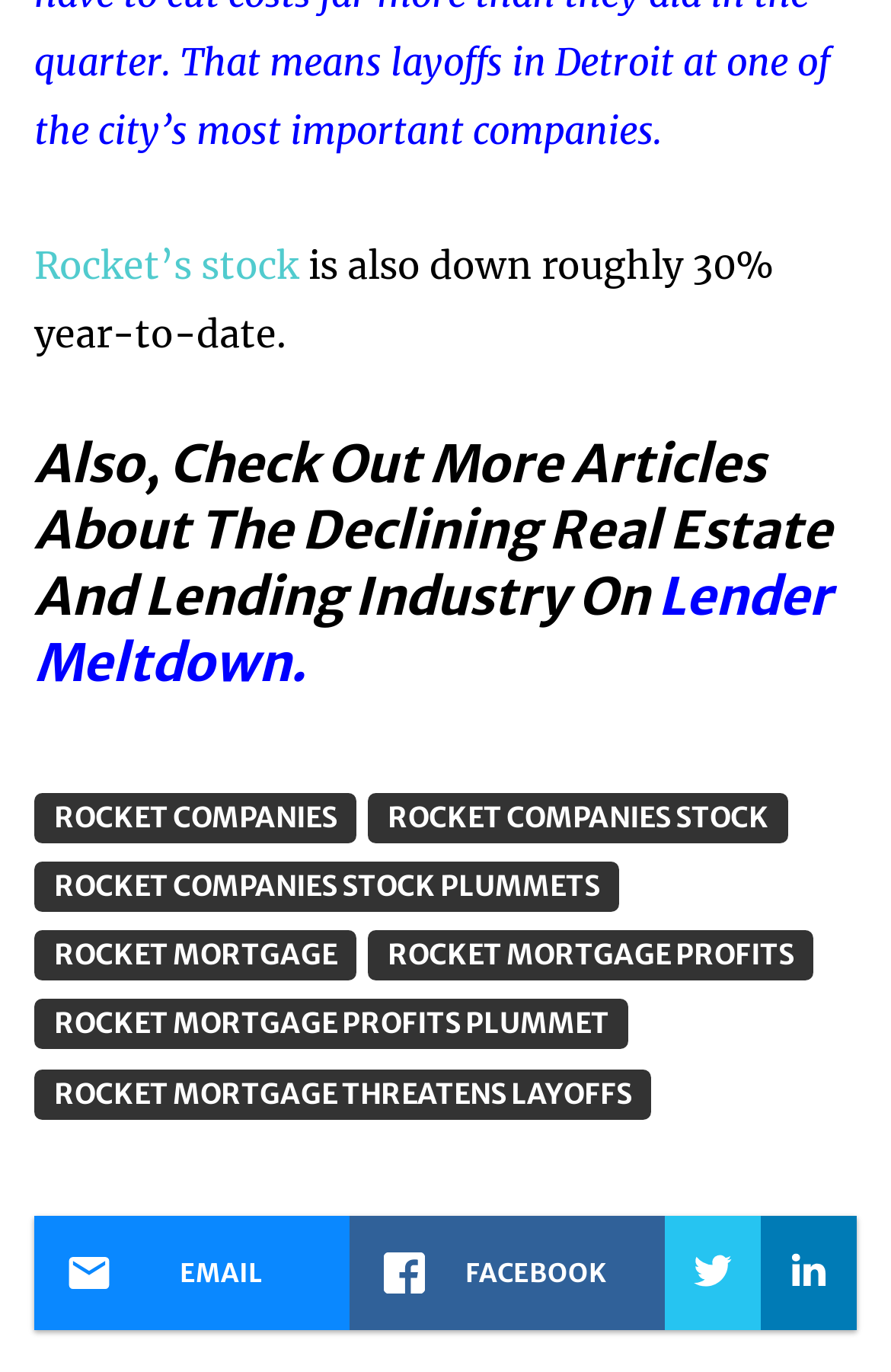Answer the question with a brief word or phrase:
What is the topic of the article?

Rocket Companies